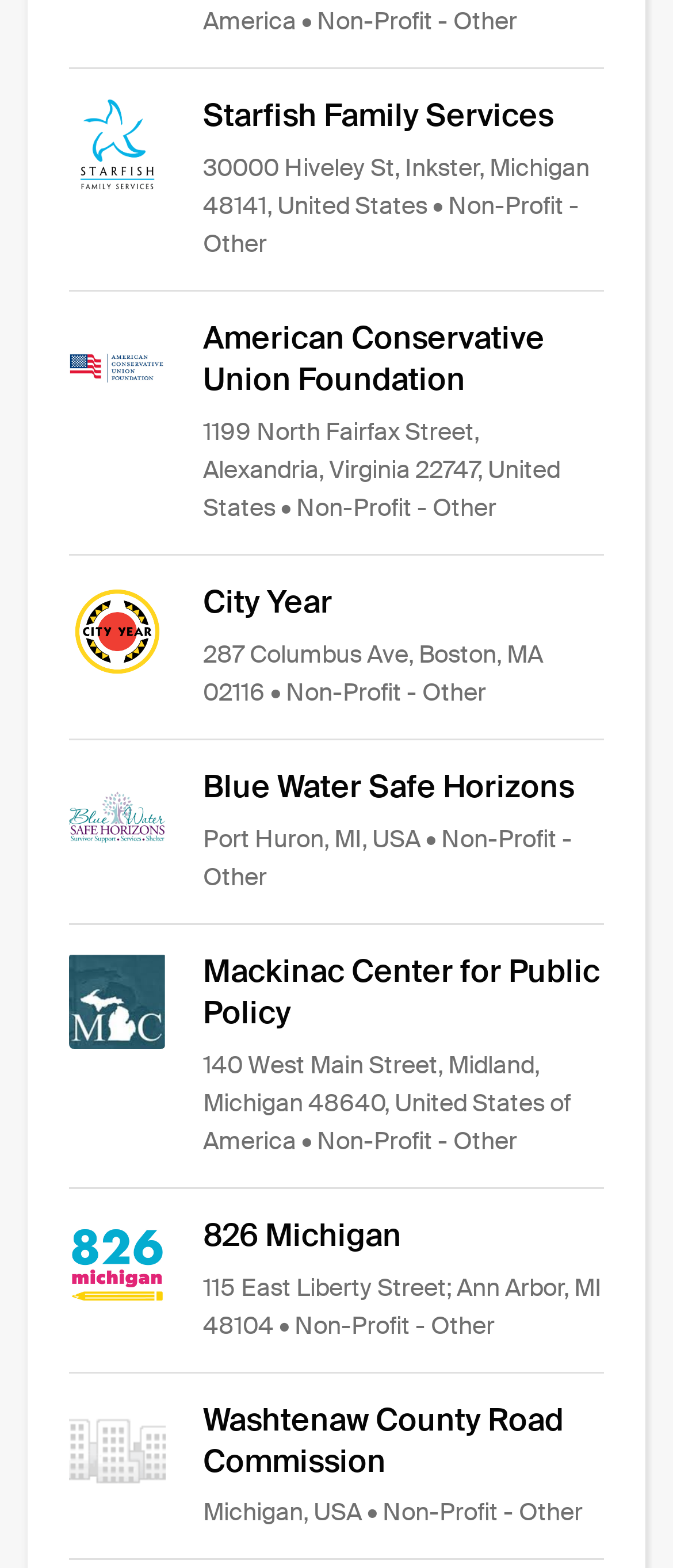What type of organization is City Year?
Look at the image and construct a detailed response to the question.

I examined the text that describes the type of organization City Year is, and it is classified as 'Non-Profit - Other'.